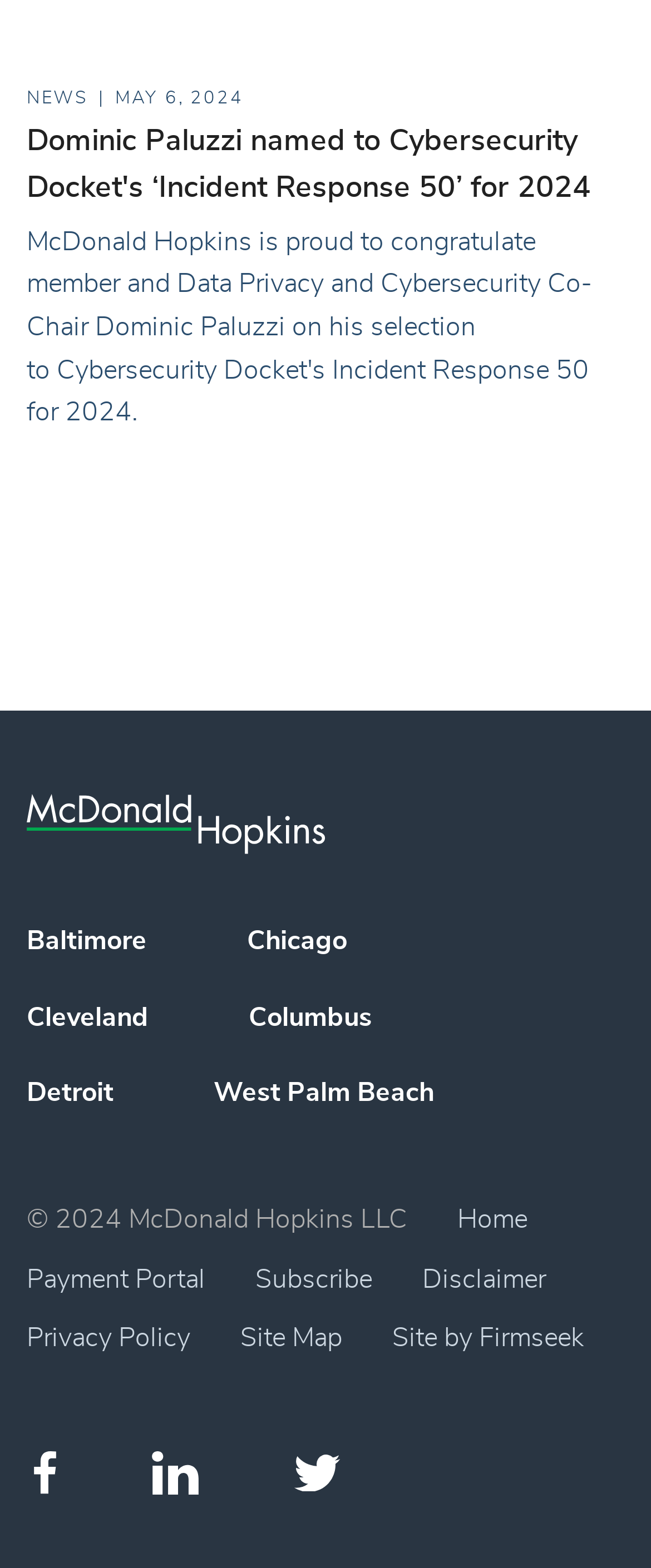Use a single word or phrase to answer the question: 
What is the copyright year?

2024